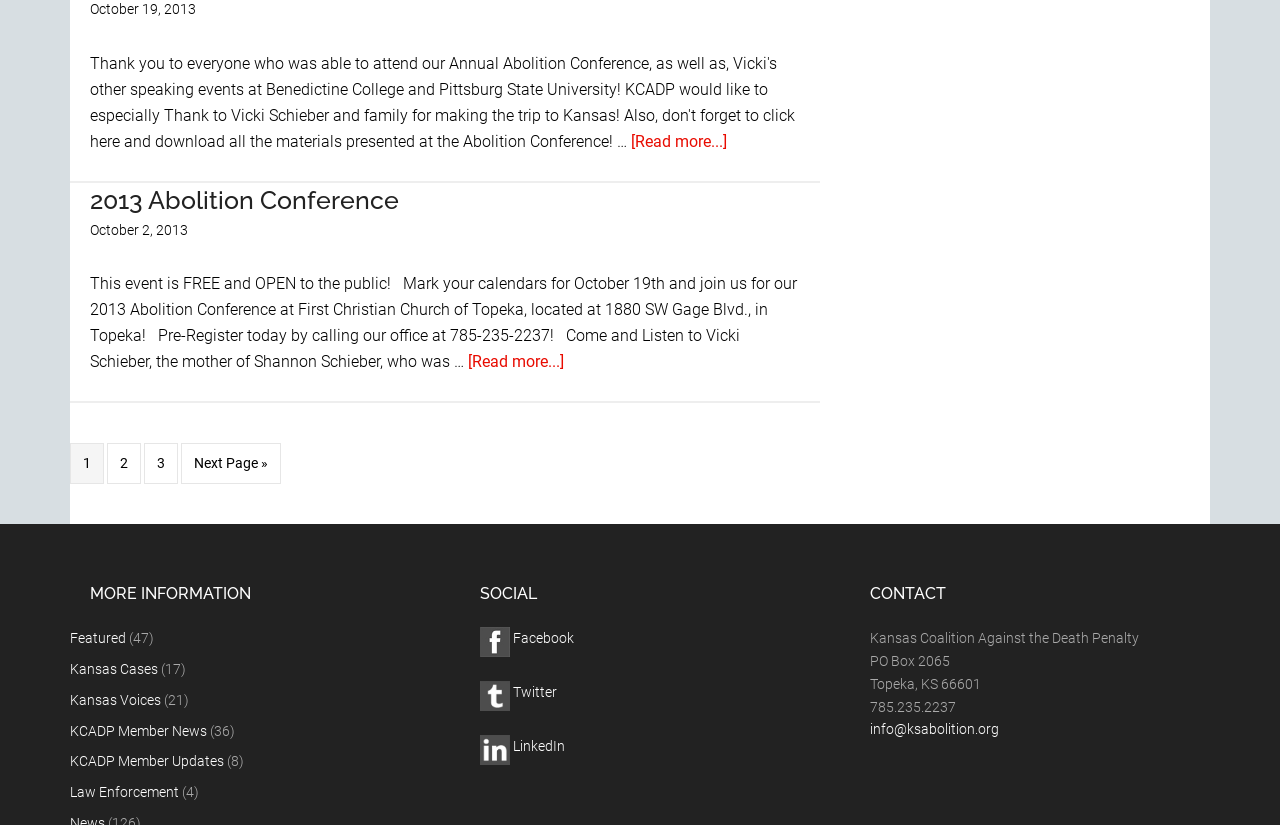Find the bounding box coordinates of the element I should click to carry out the following instruction: "View more information about Featured".

[0.055, 0.764, 0.098, 0.783]